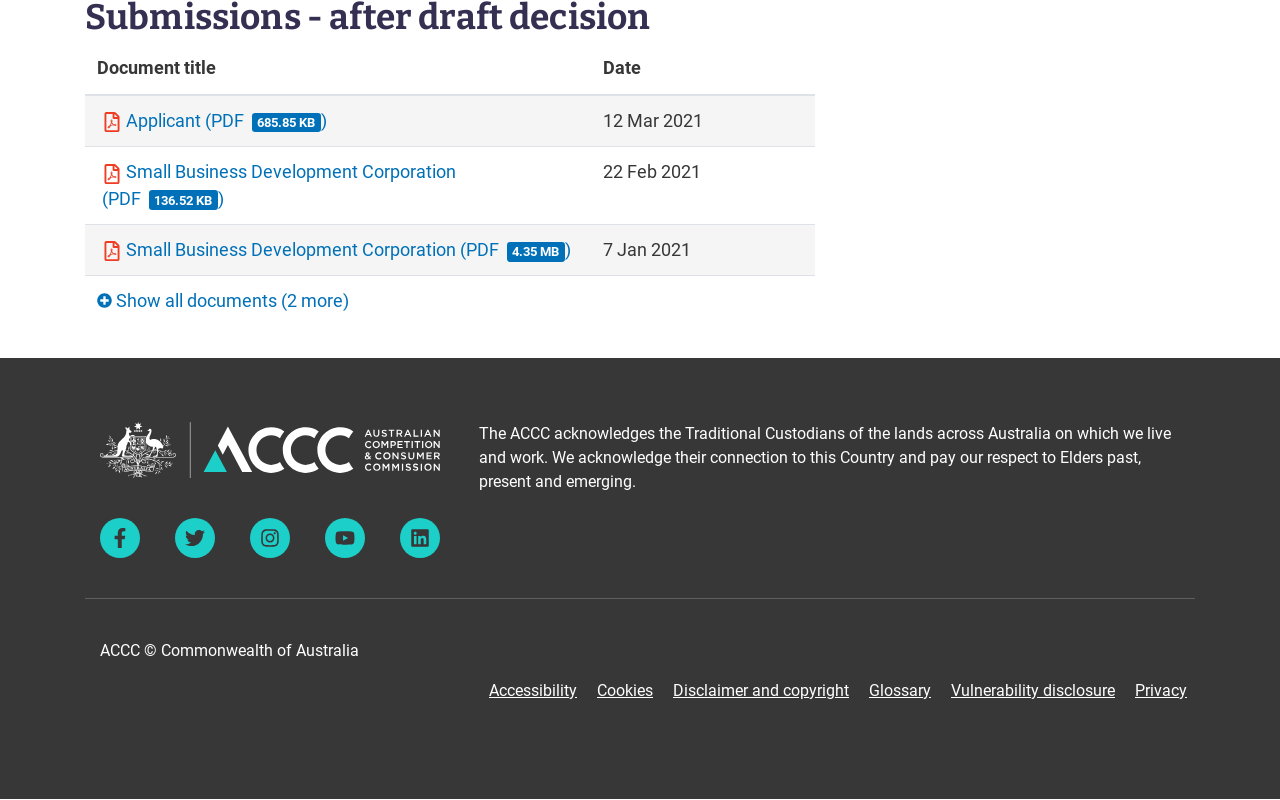Locate the bounding box coordinates of the clickable region necessary to complete the following instruction: "Show all documents". Provide the coordinates in the format of four float numbers between 0 and 1, i.e., [left, top, right, bottom].

[0.076, 0.364, 0.273, 0.389]